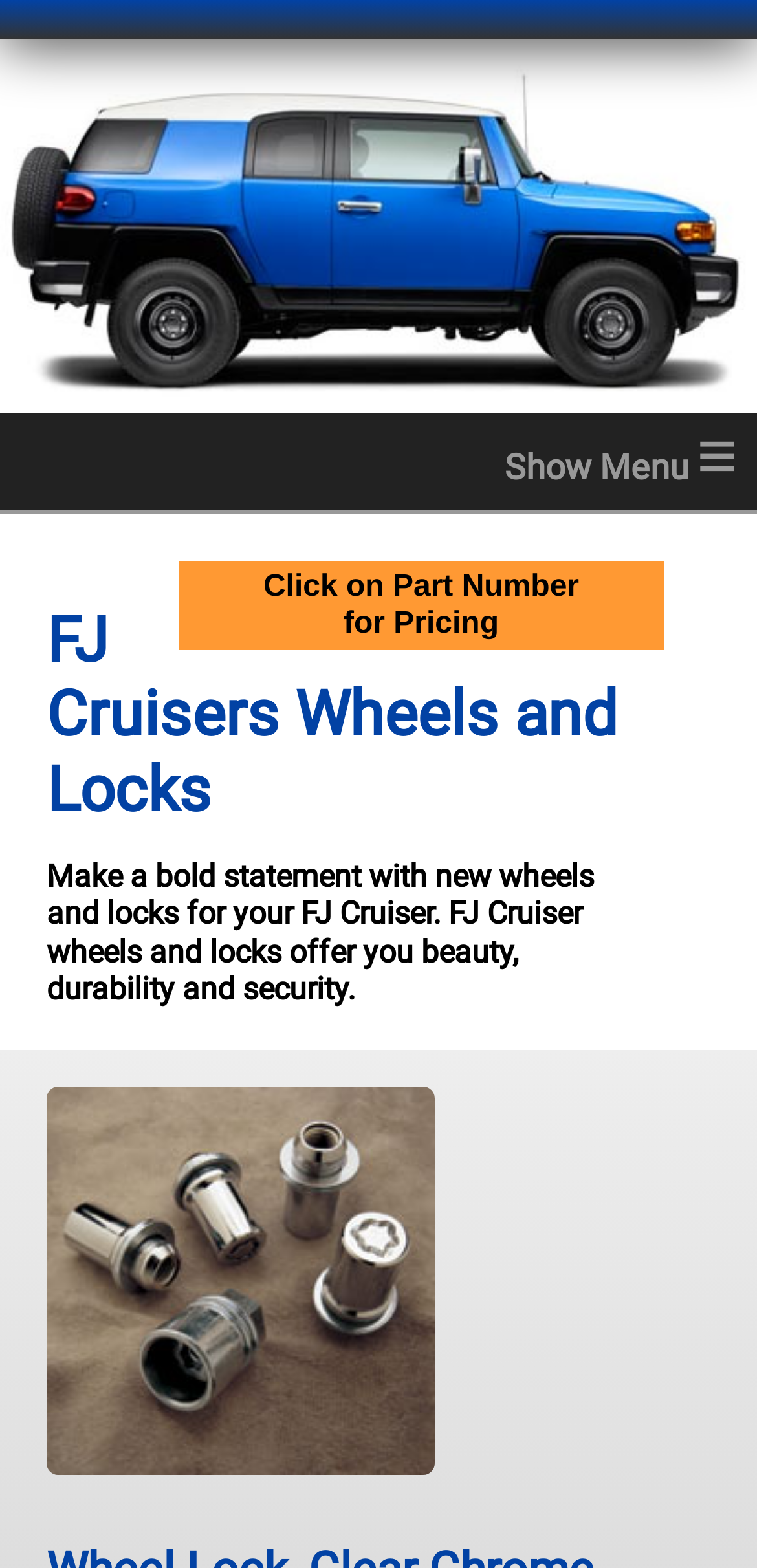What type of product is shown in the image?
Please answer the question with a detailed response using the information from the screenshot.

The image '00276-00901 - Wheel Lock, Clear Chrome' suggests that the product shown is a Wheel Lock.